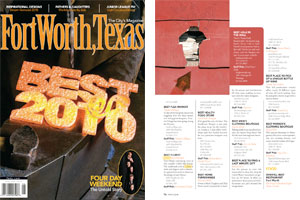Generate a descriptive account of all visible items and actions in the image.

The image showcases the cover and an interior page of the "Fort Worth Texas" magazine, prominently featuring the phrase "BEST OF 2010" in bright, eye-catching letters made of lights, symbolizing recognition and celebration. The cover includes the magazine's name, "Fort Worth, Texas," positioned at the top, and the tagline "Four Day Weekend" is visible, suggesting an engaging feature. The interior page appears to highlight various categories or listings related to the "Best of 2010," with a structured layout that likely details award winners or notable mentions. This image reflects the magazine's commitment to celebrating local excellence and its role as an informed guide to the best offerings in Fort Worth.